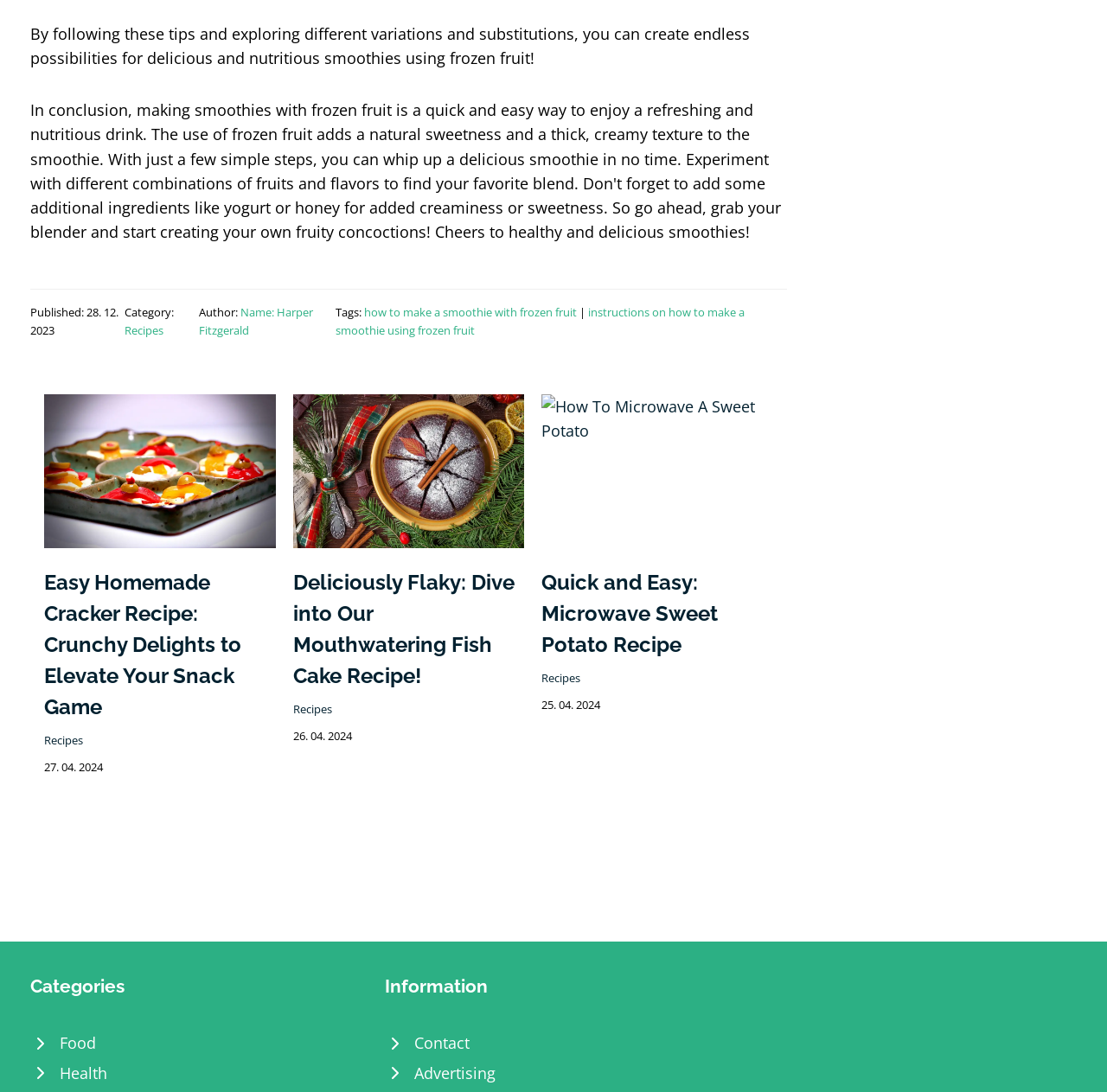Locate the bounding box coordinates of the element's region that should be clicked to carry out the following instruction: "Contact the website administrator". The coordinates need to be four float numbers between 0 and 1, i.e., [left, top, right, bottom].

[0.348, 0.942, 0.652, 0.969]